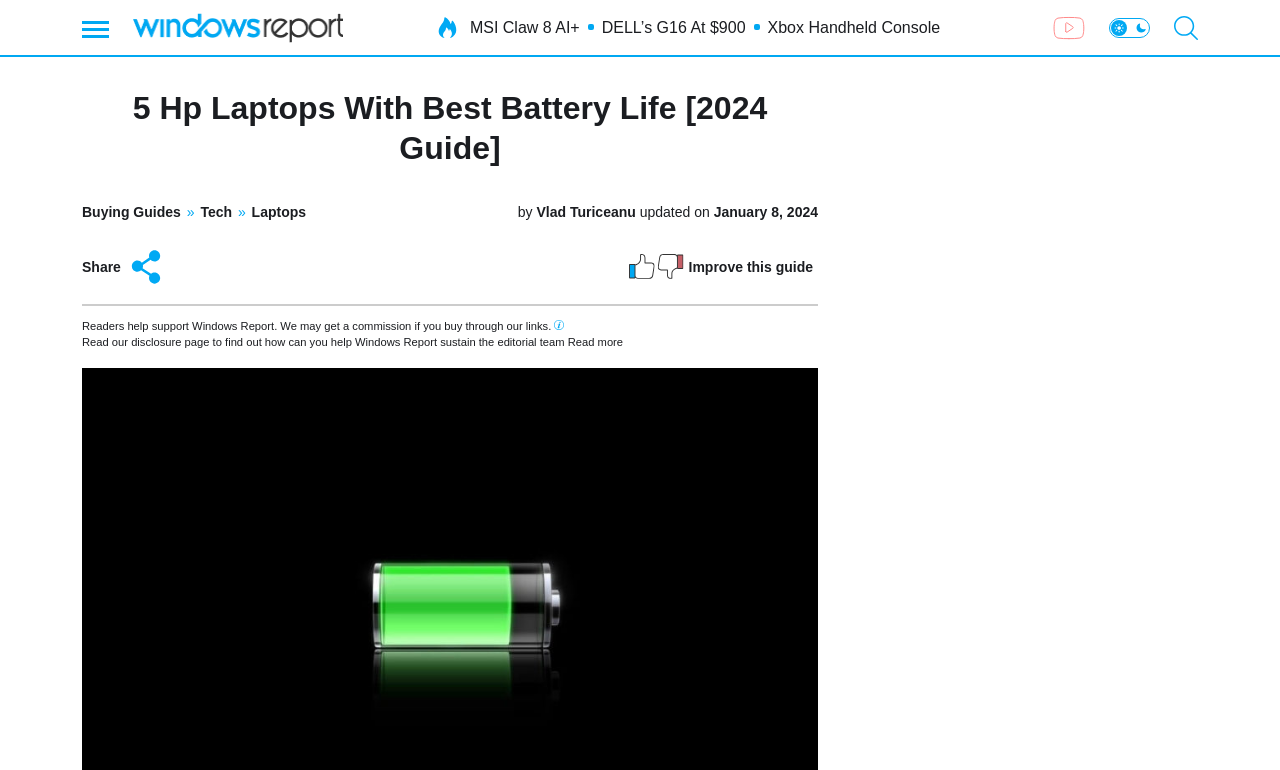Find the bounding box coordinates for the HTML element described in this sentence: "parent_node: TROUBLESHOOTING GUIDES aria-label="Windows Report"". Provide the coordinates as four float numbers between 0 and 1, in the format [left, top, right, bottom].

[0.104, 0.013, 0.268, 0.058]